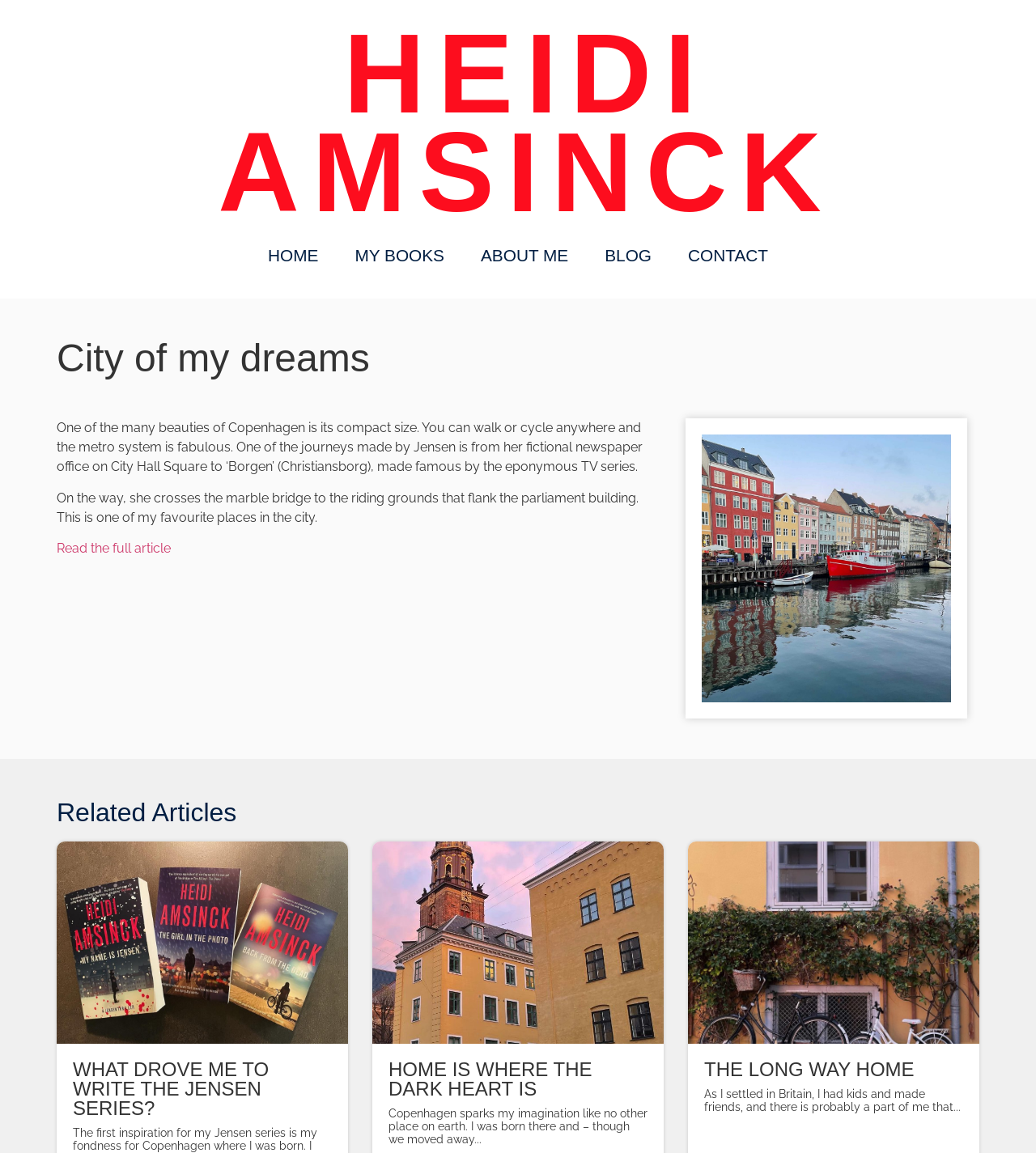Determine the bounding box coordinates of the area to click in order to meet this instruction: "view related article 'WHAT DROVE ME TO WRITE THE JENSEN SERIES?'".

[0.07, 0.919, 0.32, 0.97]